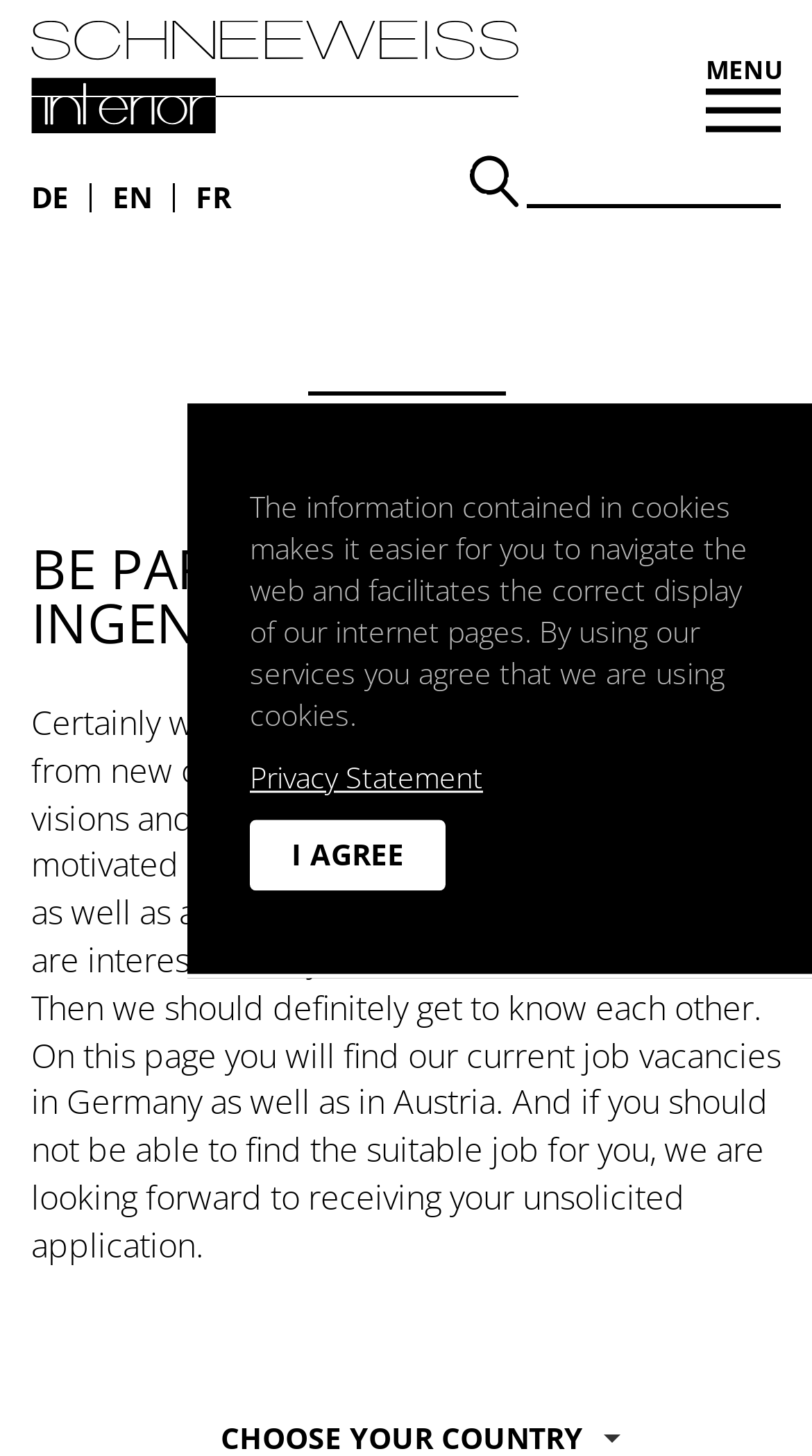Provide a brief response in the form of a single word or phrase:
How many language options are available?

3